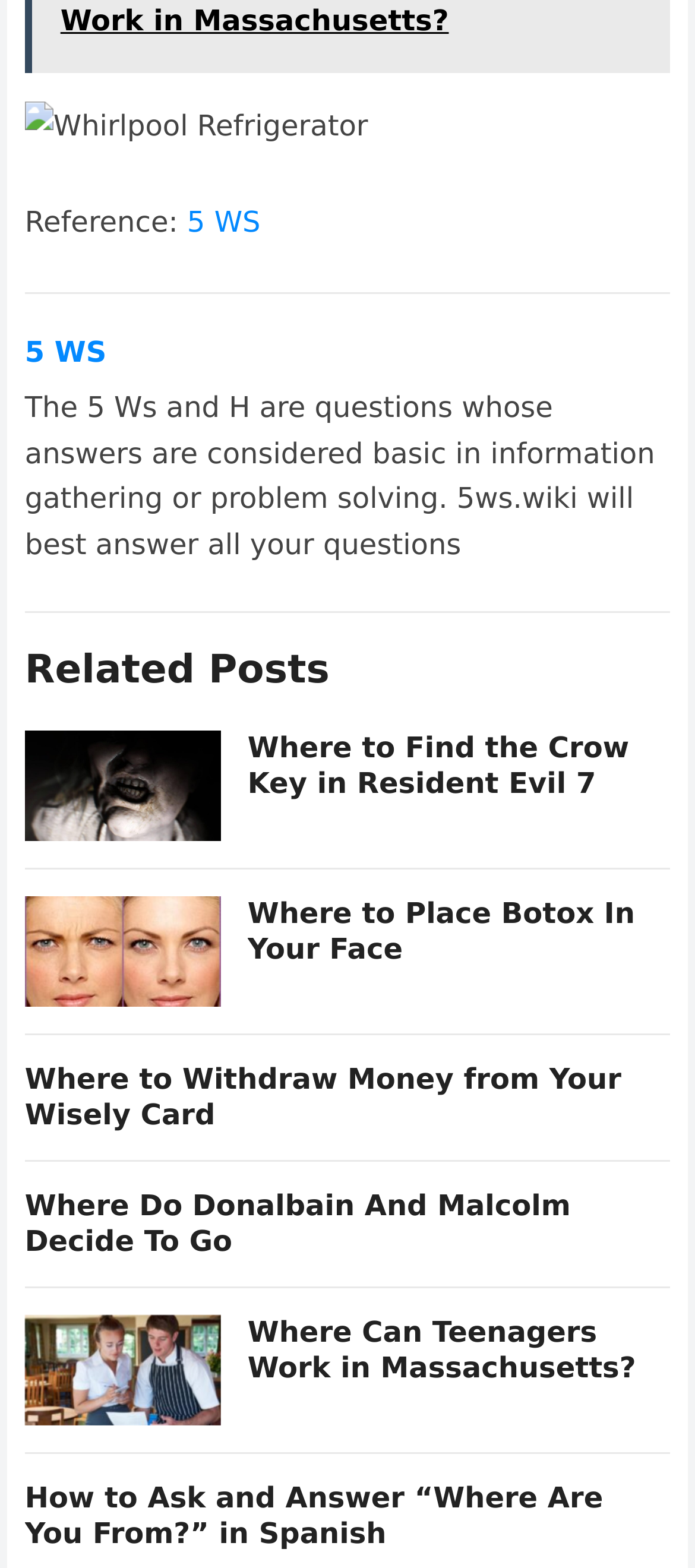Please find the bounding box coordinates of the element that needs to be clicked to perform the following instruction: "Click on the link '5 WS'". The bounding box coordinates should be four float numbers between 0 and 1, represented as [left, top, right, bottom].

[0.269, 0.13, 0.375, 0.152]